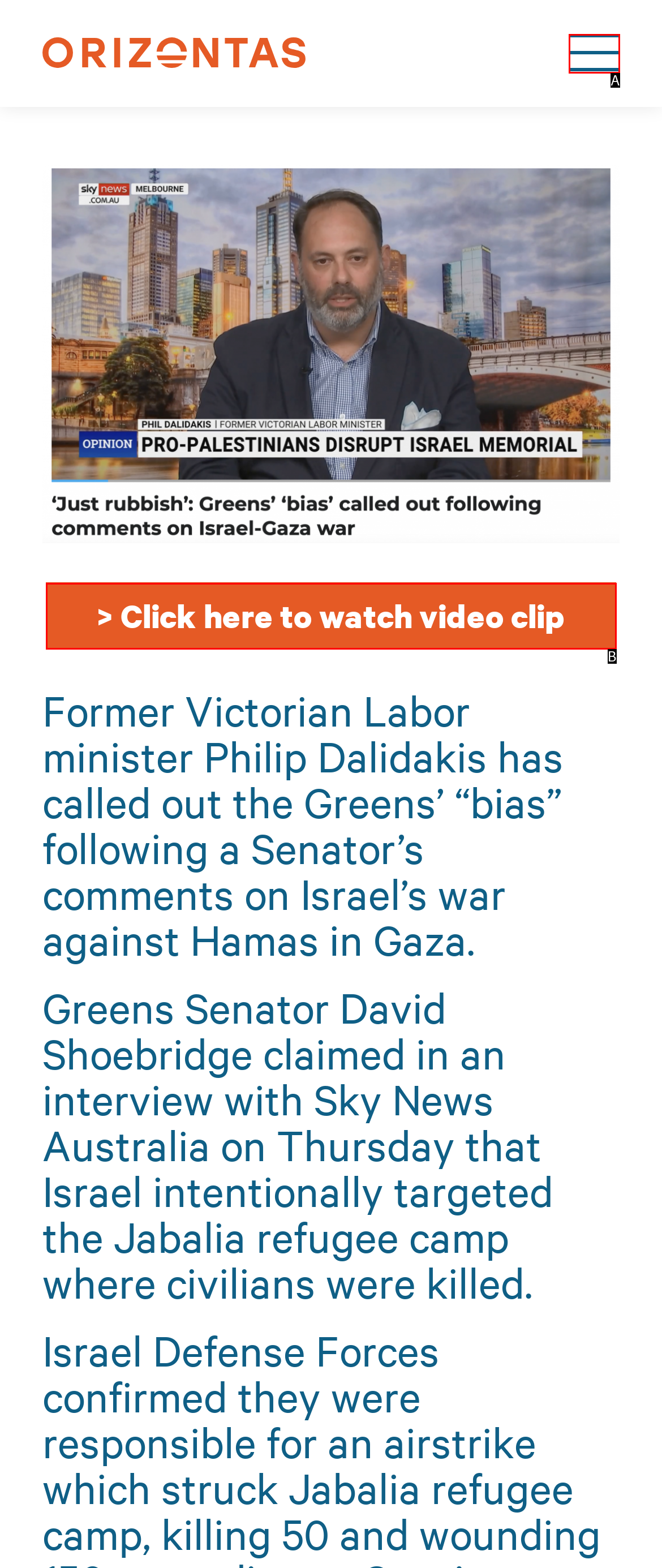Tell me which one HTML element best matches the description: parent_node: ORIZONTAS aria-label="Menu" Answer with the option's letter from the given choices directly.

A